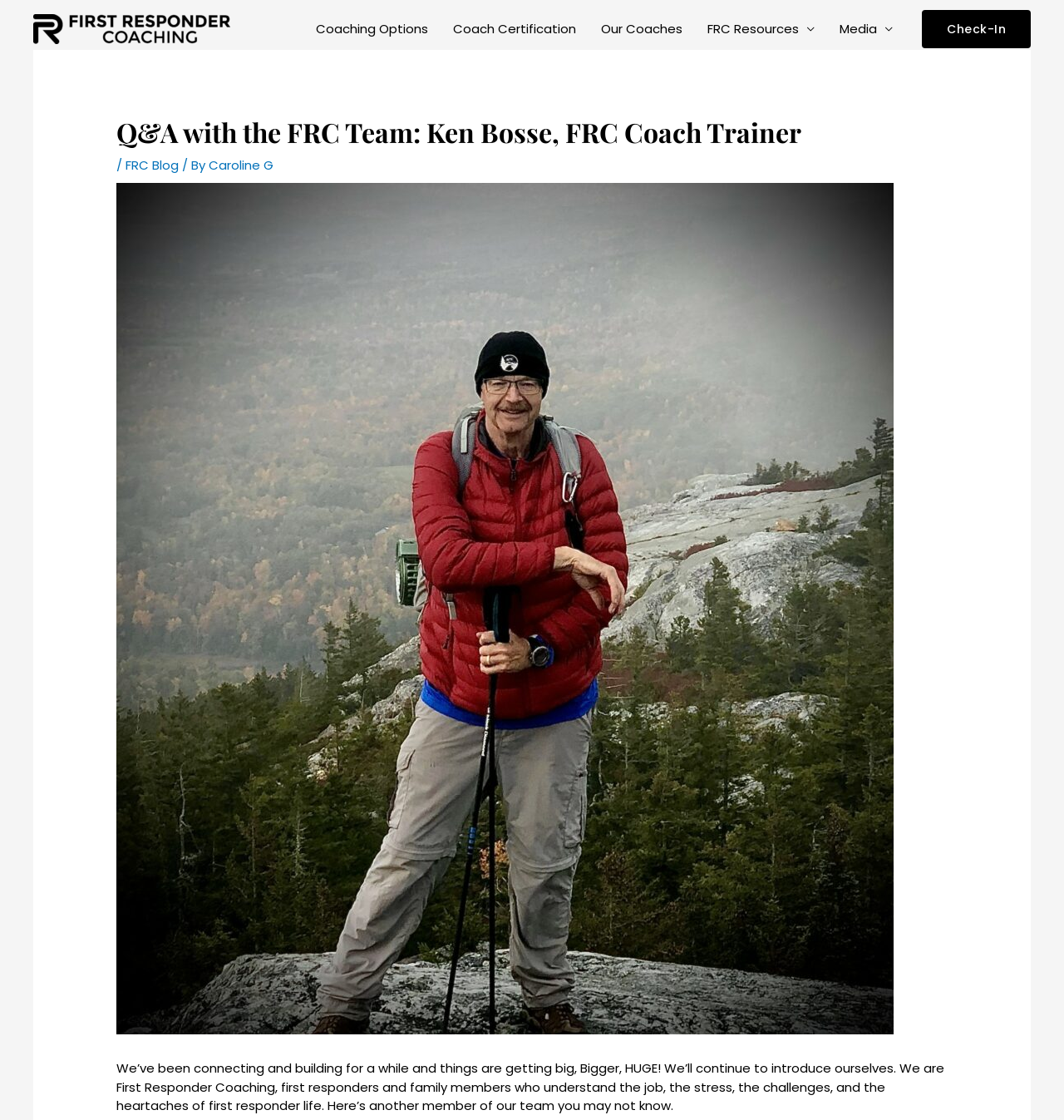What is the topic of the blog post?
Use the information from the screenshot to give a comprehensive response to the question.

The question can be answered by reading the text of the blog post, which states 'We’ll continue to introduce ourselves. We are First Responder Coaching, first responders and family members who understand the job, the stress, the challenges, and the heartaches of first responder life. Here’s another member of our team you may not know.' This indicates that the topic of the blog post is introducing team members.